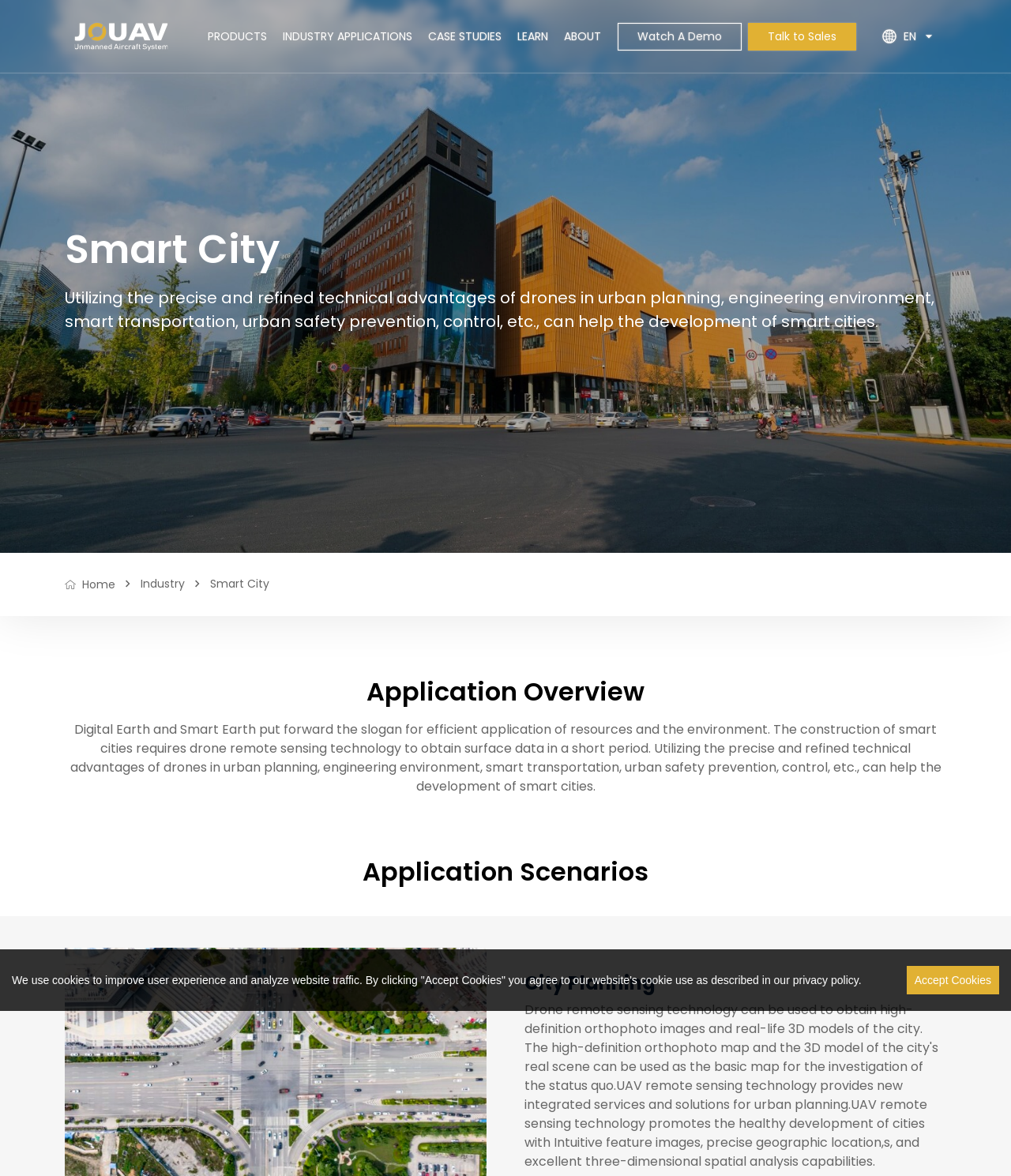Given the description "Watch A Demo", provide the bounding box coordinates of the corresponding UI element.

[0.611, 0.019, 0.734, 0.043]